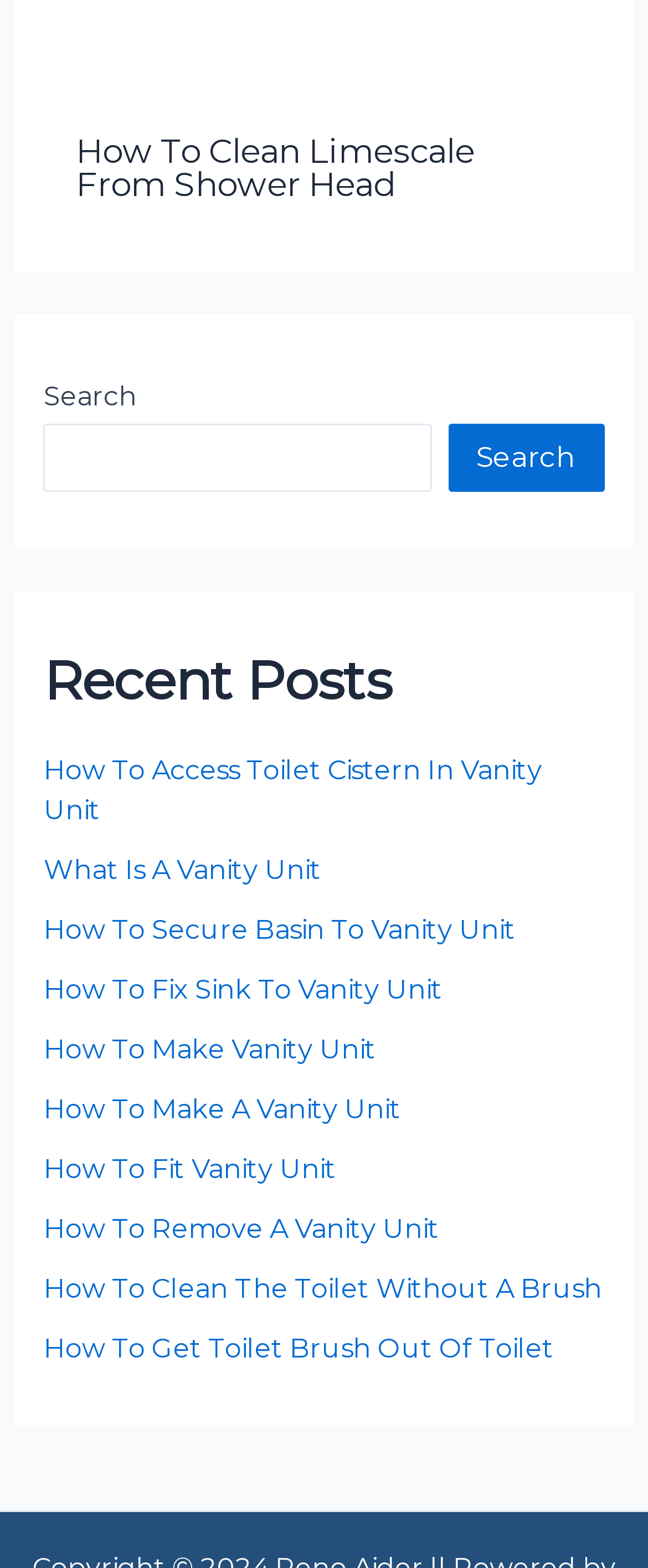Show the bounding box coordinates of the element that should be clicked to complete the task: "Read How To Access Toilet Cistern In Vanity Unit".

[0.067, 0.482, 0.836, 0.527]